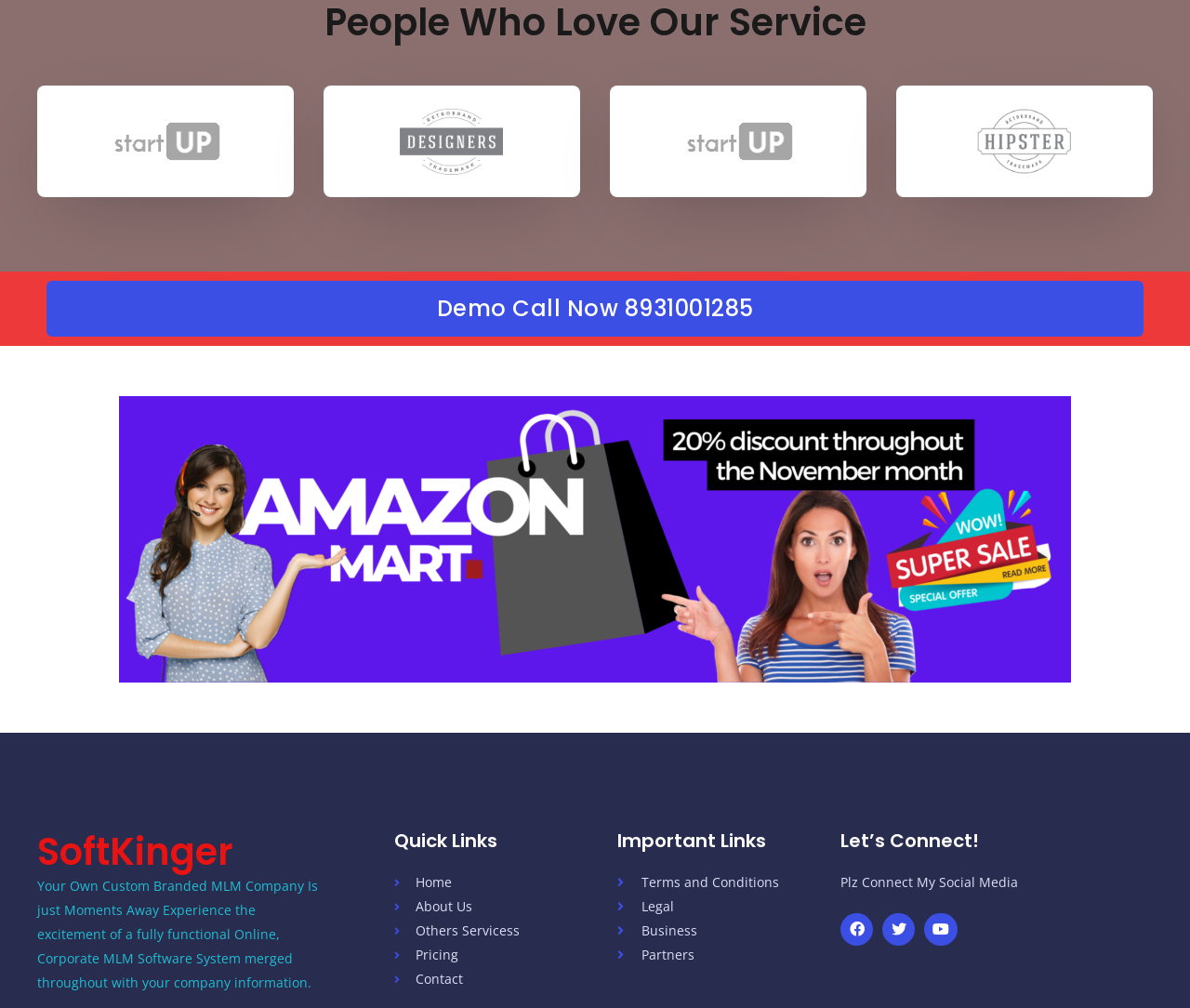What is the purpose of the 'Demo Call Now' button?
Based on the screenshot, provide a one-word or short-phrase response.

To schedule a demo call